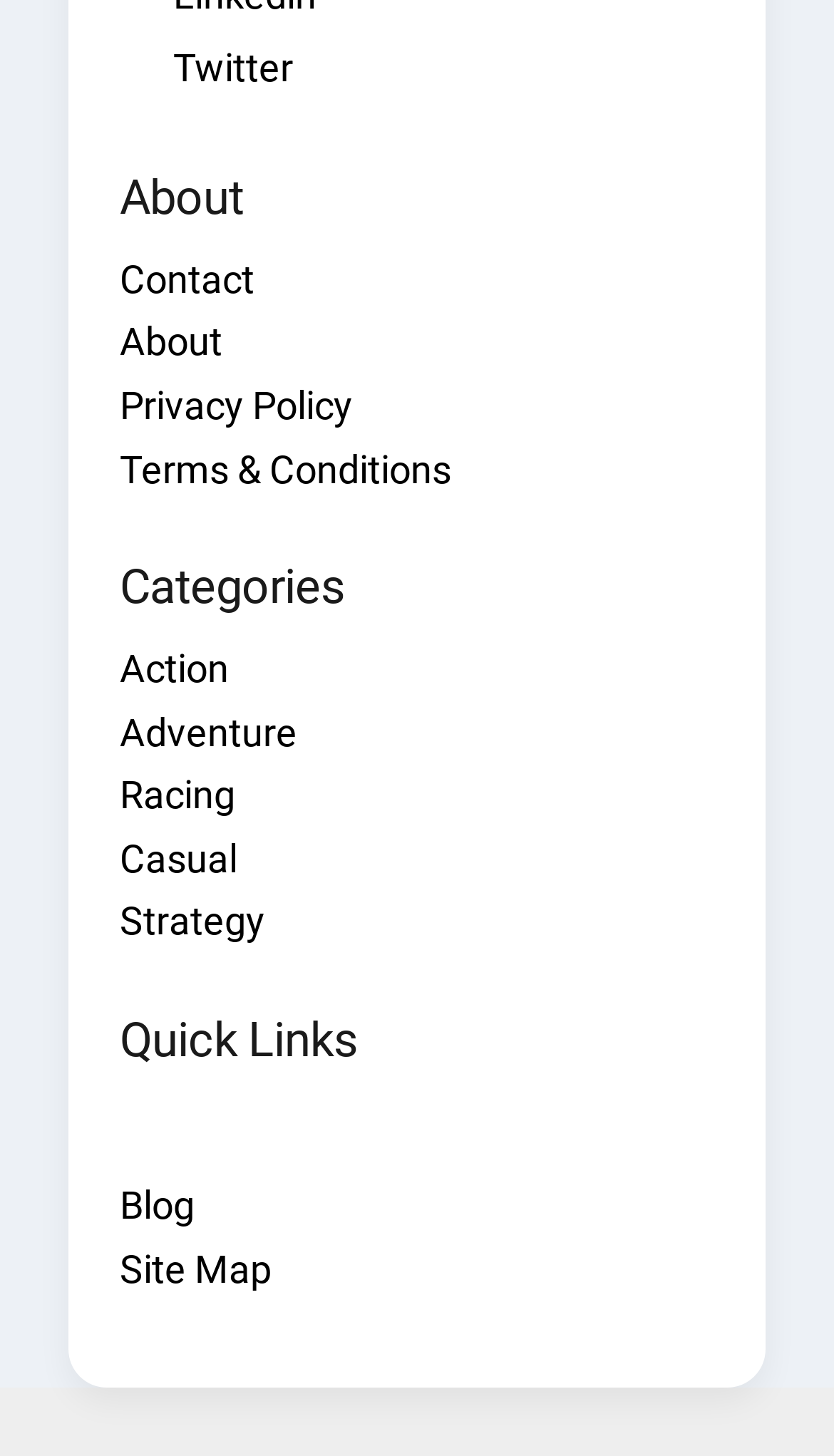Identify the bounding box of the UI element that matches this description: "General Apps".

None